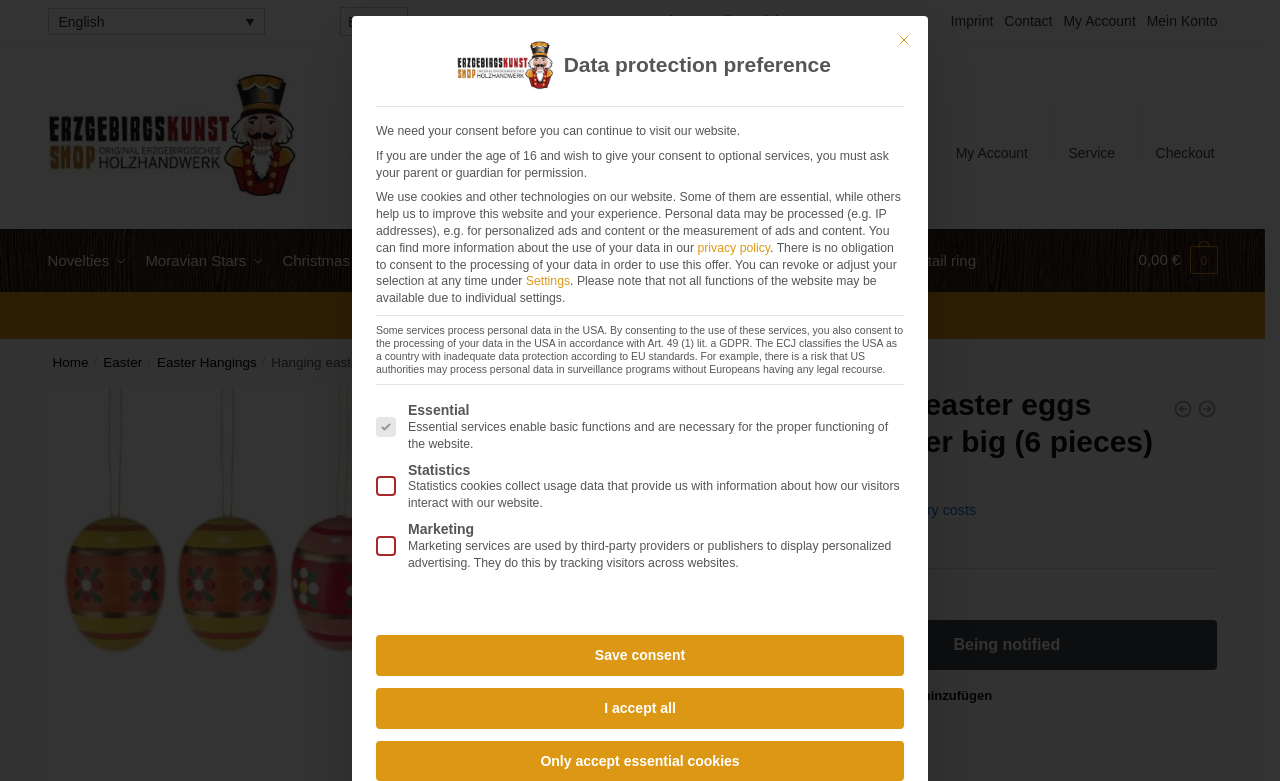What is the category of the 'Moravian Stars' link?
Utilize the image to construct a detailed and well-explained answer.

I found the answer by looking at the link with the text 'Moravian Stars' which is located near the link with the text 'Novelties', suggesting that it belongs to the Novelties category.